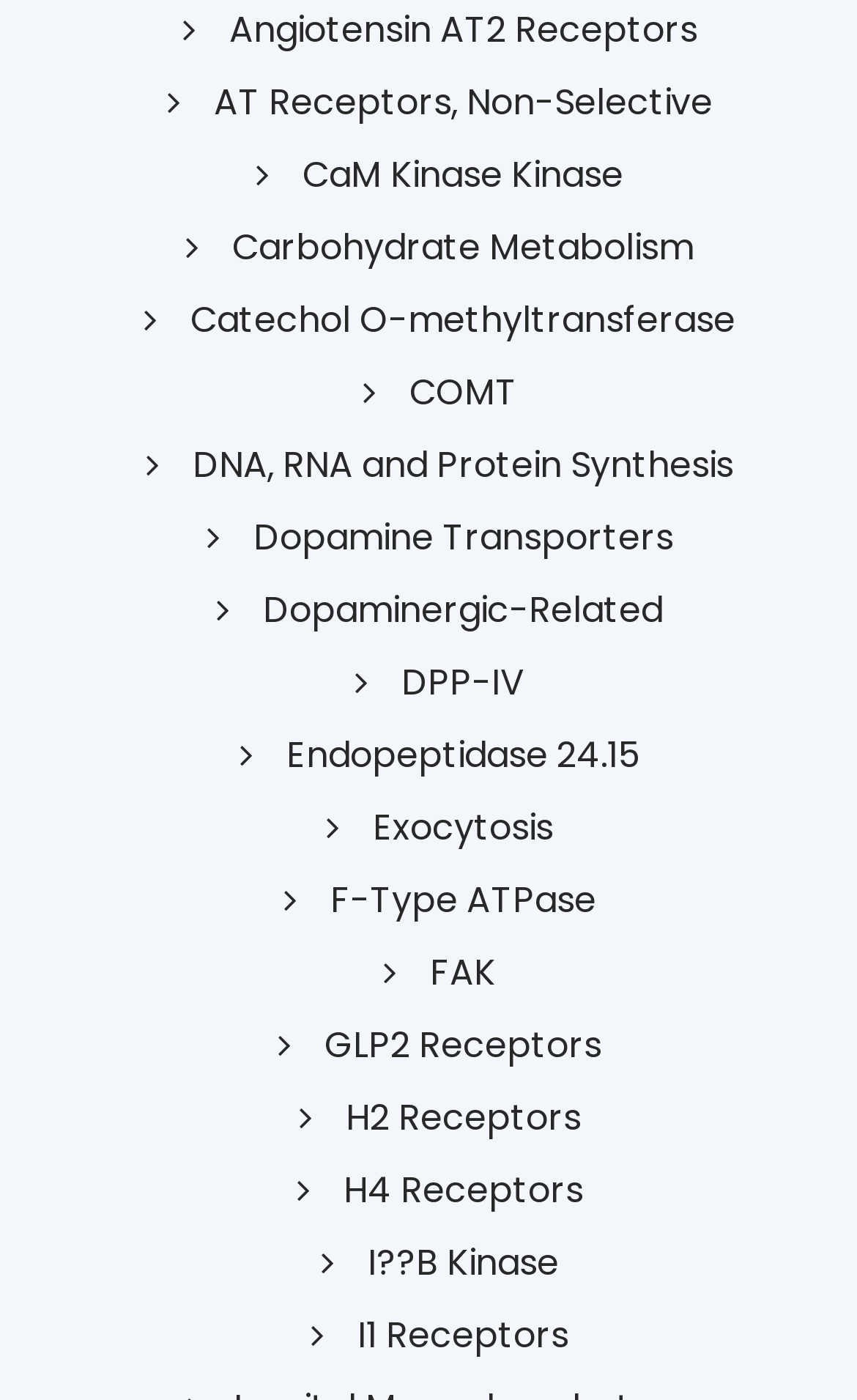Please find the bounding box coordinates in the format (top-left x, top-left y, bottom-right x, bottom-right y) for the given element description. Ensure the coordinates are floating point numbers between 0 and 1. Description: Dopamine Transporters

[0.242, 0.366, 0.785, 0.402]